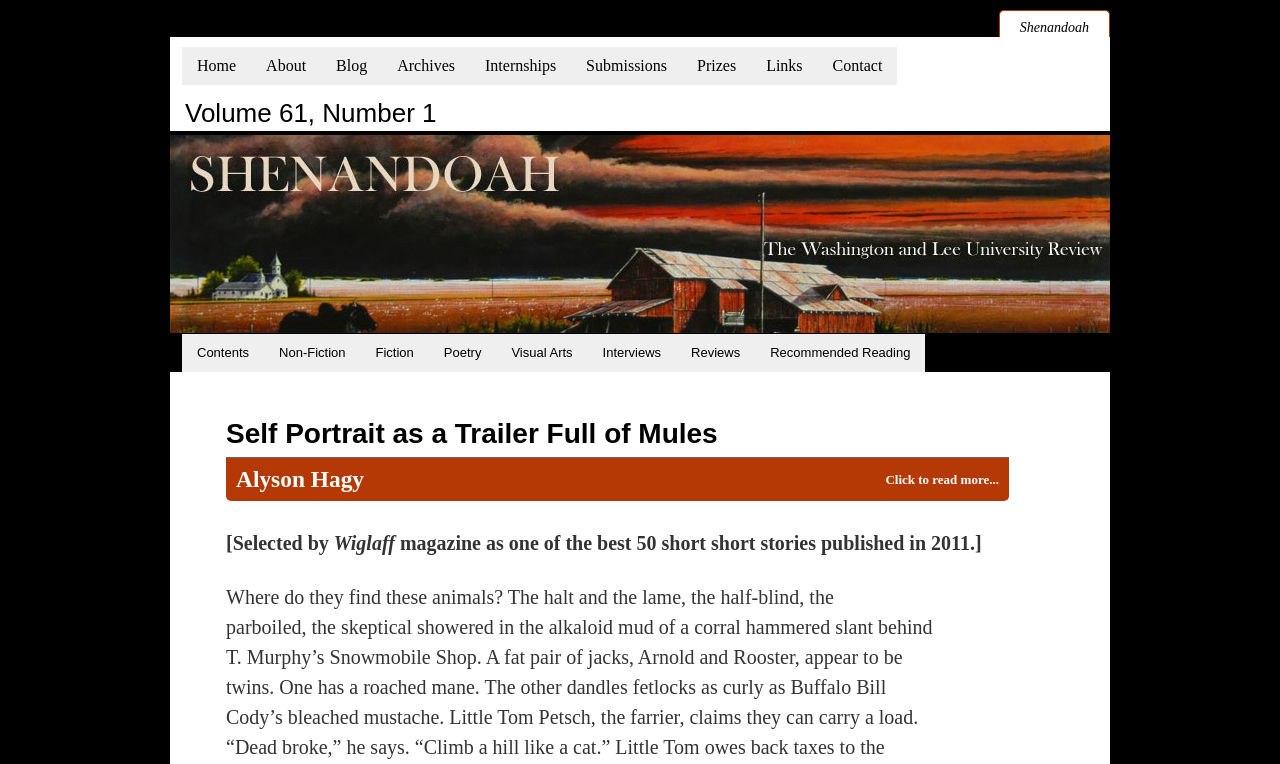Identify the bounding box coordinates of the region that should be clicked to execute the following instruction: "Read the Contents".

[0.142, 0.437, 0.206, 0.487]